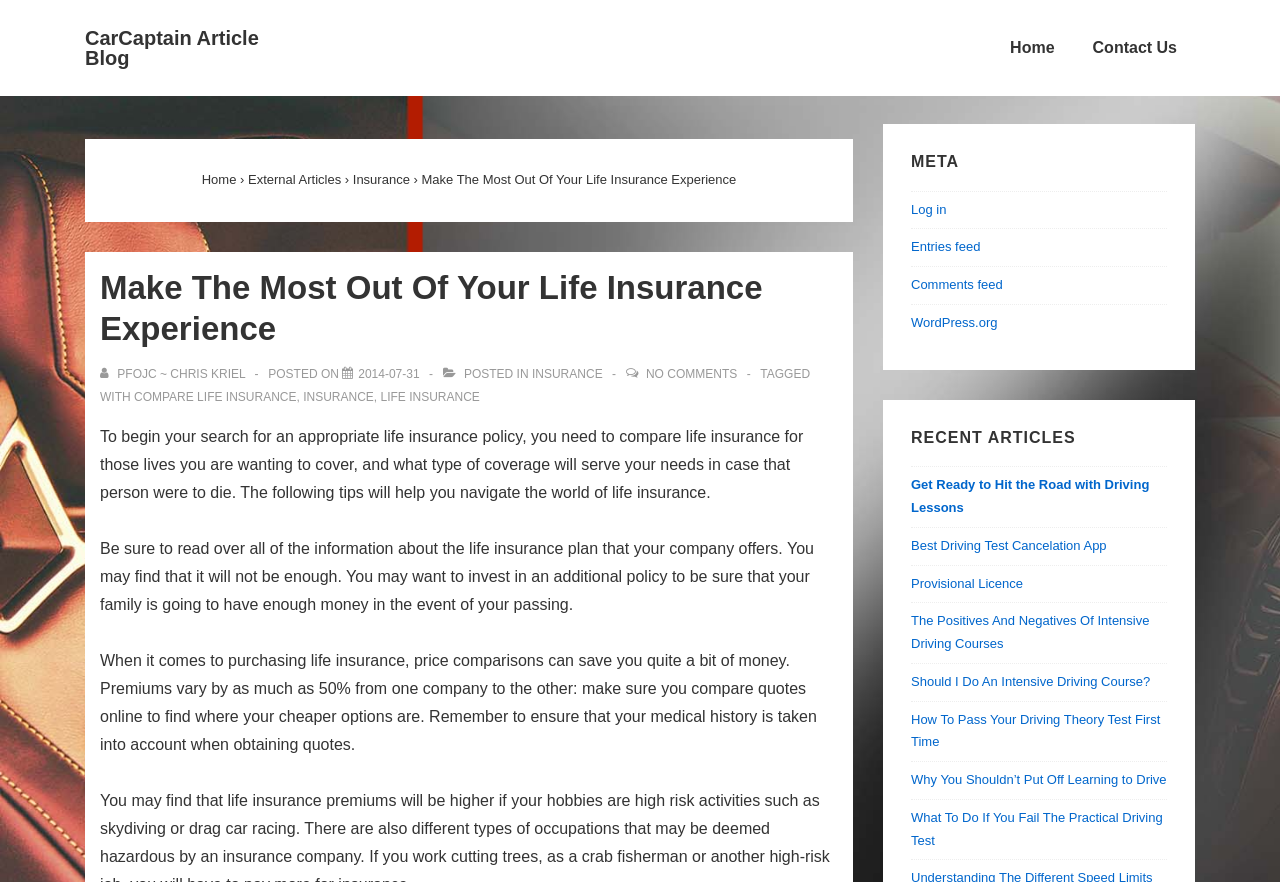Utilize the information from the image to answer the question in detail:
Who is the author of the current article?

I found the author's name by looking at the section below the article title, which shows 'View all posts by PfoJC ~ Chris Kriel'. This indicates that the author of the current article is PfoJC ~ Chris Kriel.